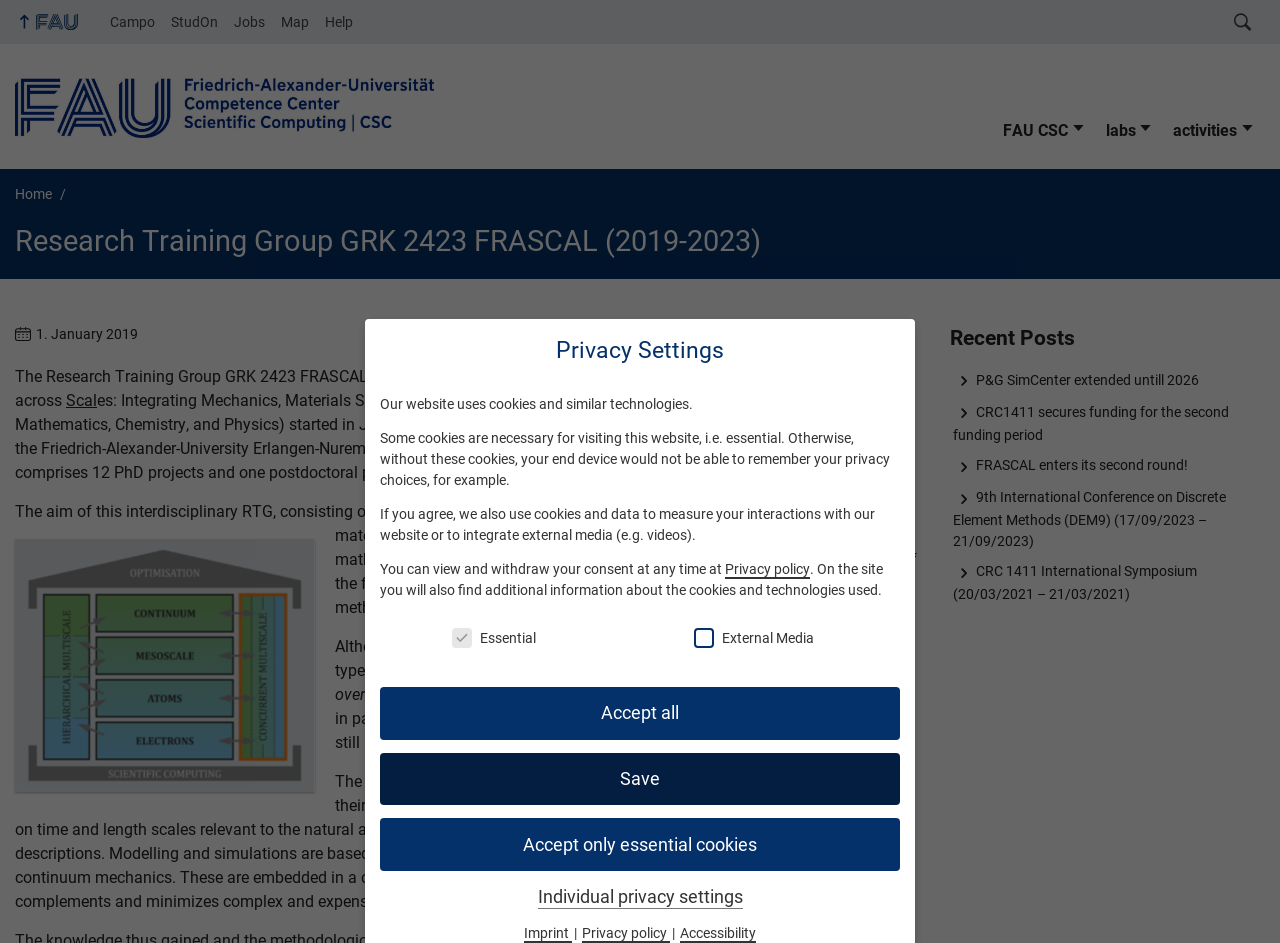What is the purpose of the cookies on this website?
Answer the question with just one word or phrase using the image.

To remember privacy choices